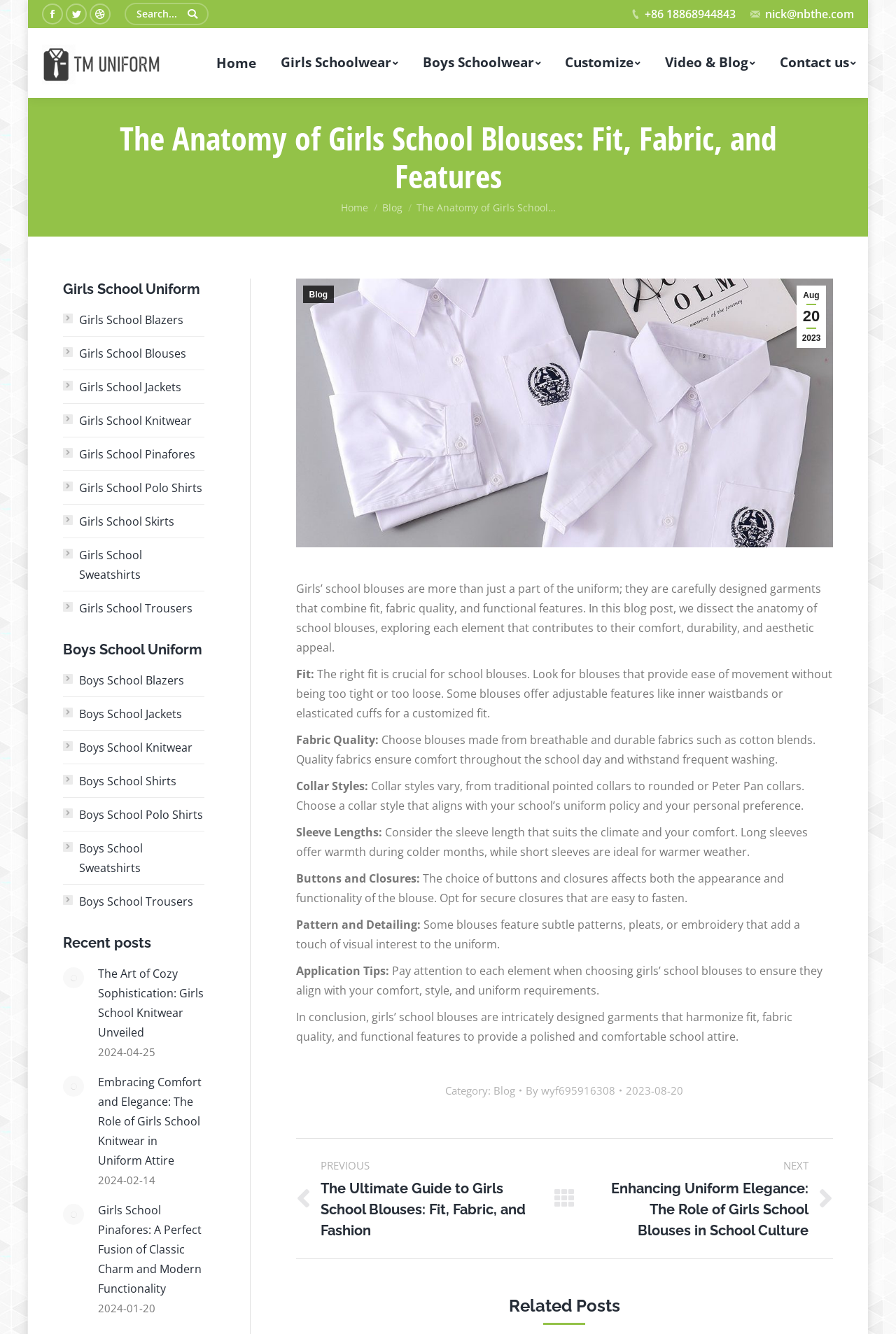Could you determine the bounding box coordinates of the clickable element to complete the instruction: "Read the blog post about girls school blouses"? Provide the coordinates as four float numbers between 0 and 1, i.e., [left, top, right, bottom].

[0.33, 0.435, 0.916, 0.491]